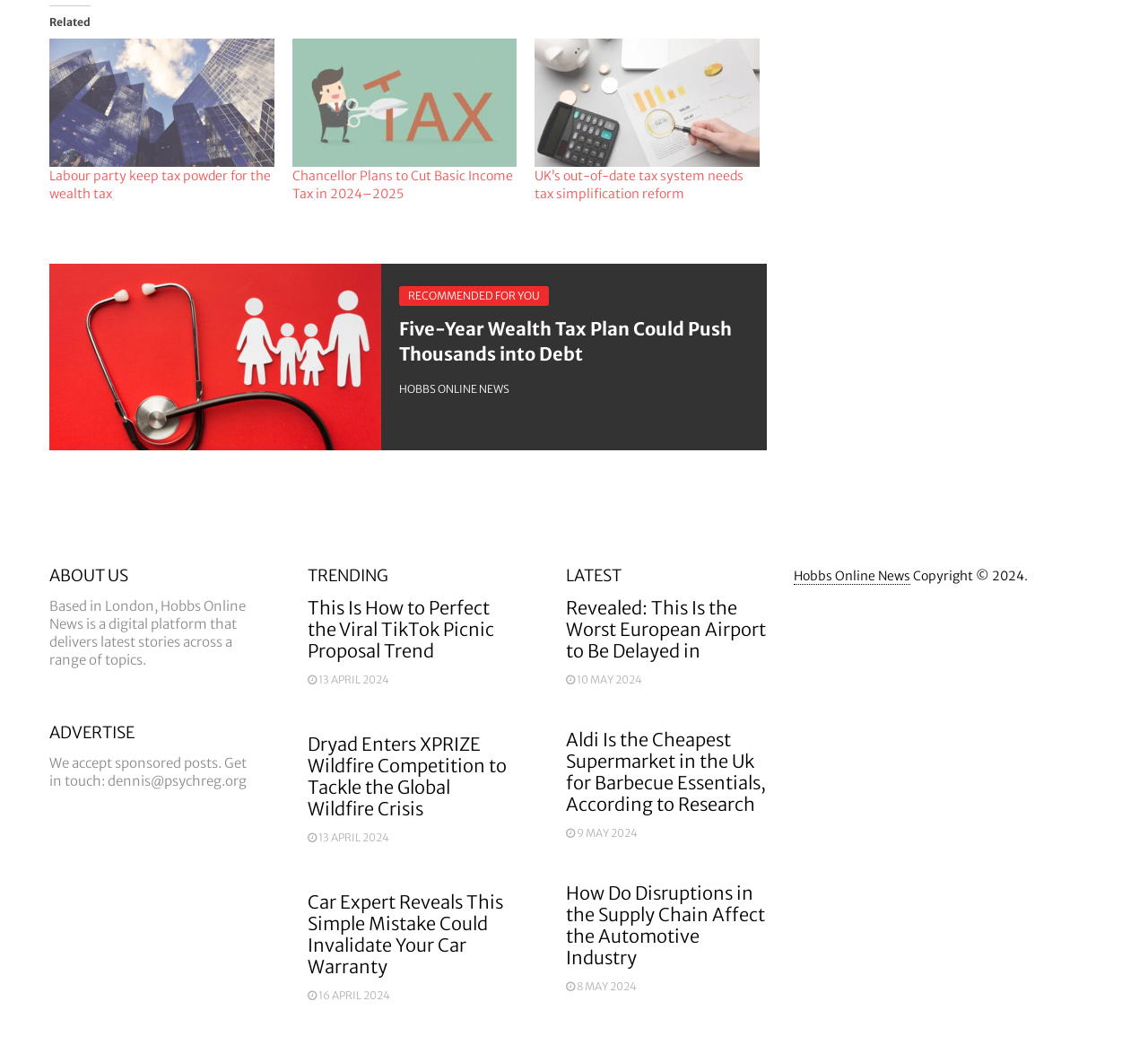Please specify the bounding box coordinates of the clickable region to carry out the following instruction: "Learn more about the Chancellor's plan to cut basic income tax". The coordinates should be four float numbers between 0 and 1, in the format [left, top, right, bottom].

[0.254, 0.161, 0.447, 0.193]